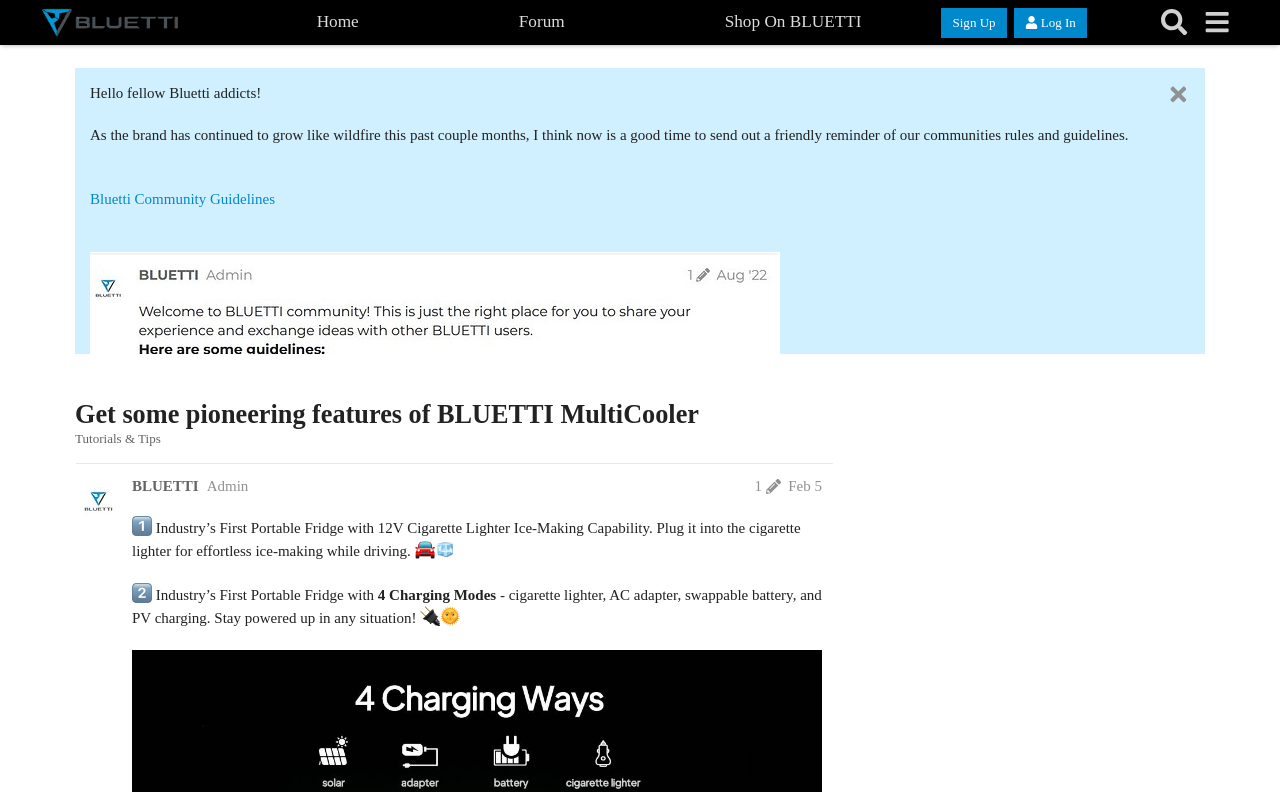Provide a brief response to the question below using one word or phrase:
What is the name of the community?

BLUETTI Community